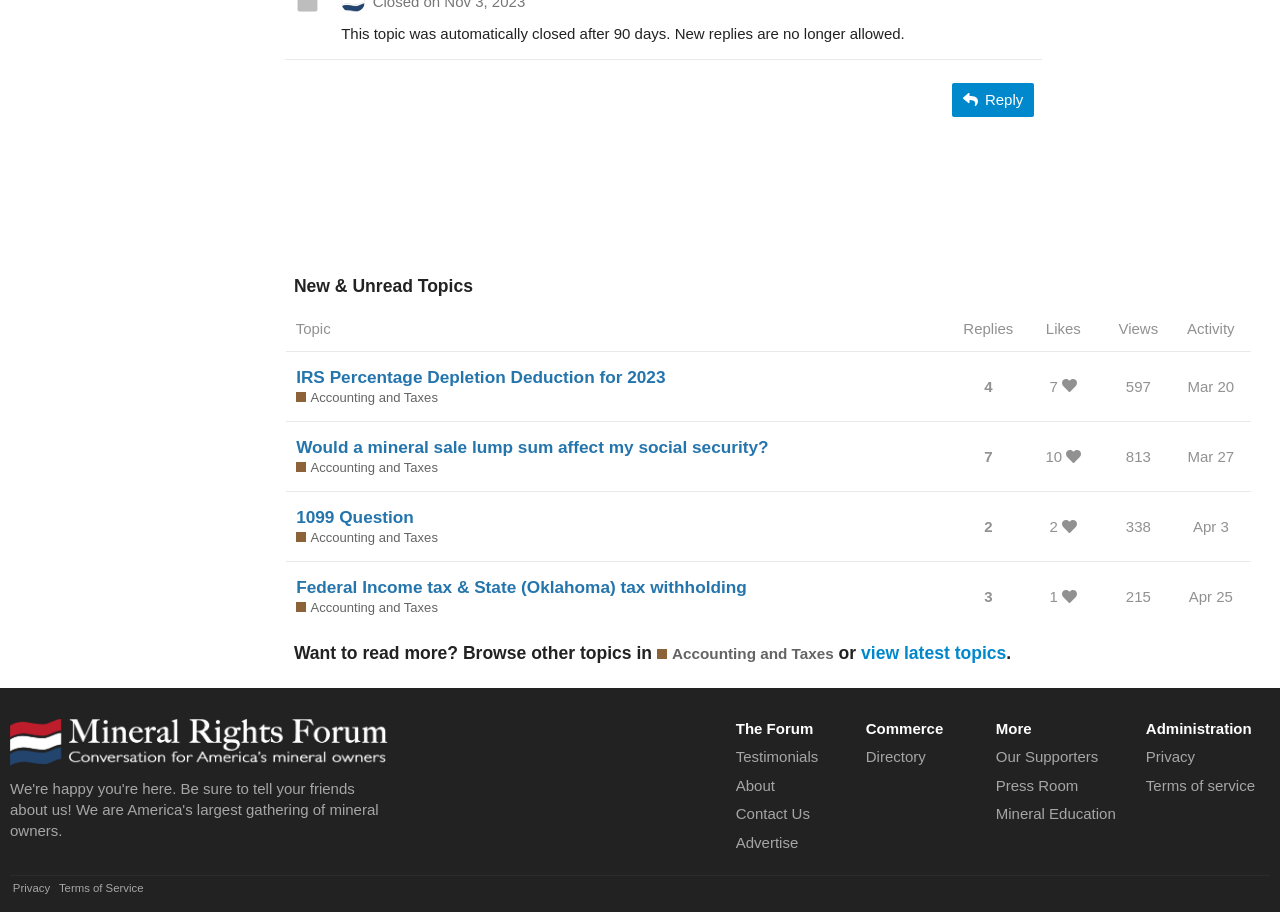Based on the element description Mar 20, identify the bounding box of the UI element in the given webpage screenshot. The coordinates should be in the format (top-left x, top-left y, bottom-right x, bottom-right y) and must be between 0 and 1.

[0.924, 0.398, 0.968, 0.449]